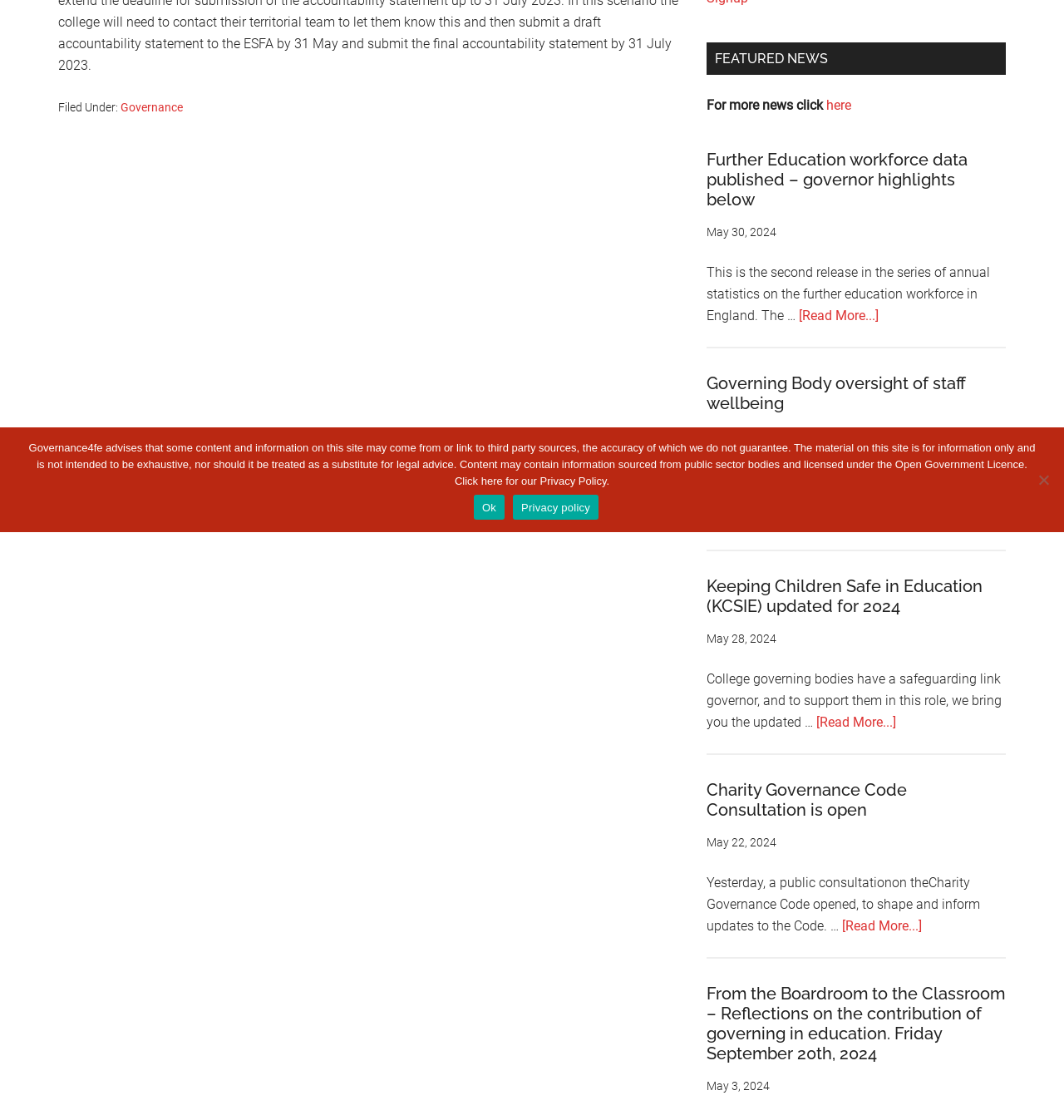Bounding box coordinates are to be given in the format (top-left x, top-left y, bottom-right x, bottom-right y). All values must be floating point numbers between 0 and 1. Provide the bounding box coordinate for the UI element described as: Privacy Policy.

[0.507, 0.424, 0.573, 0.435]